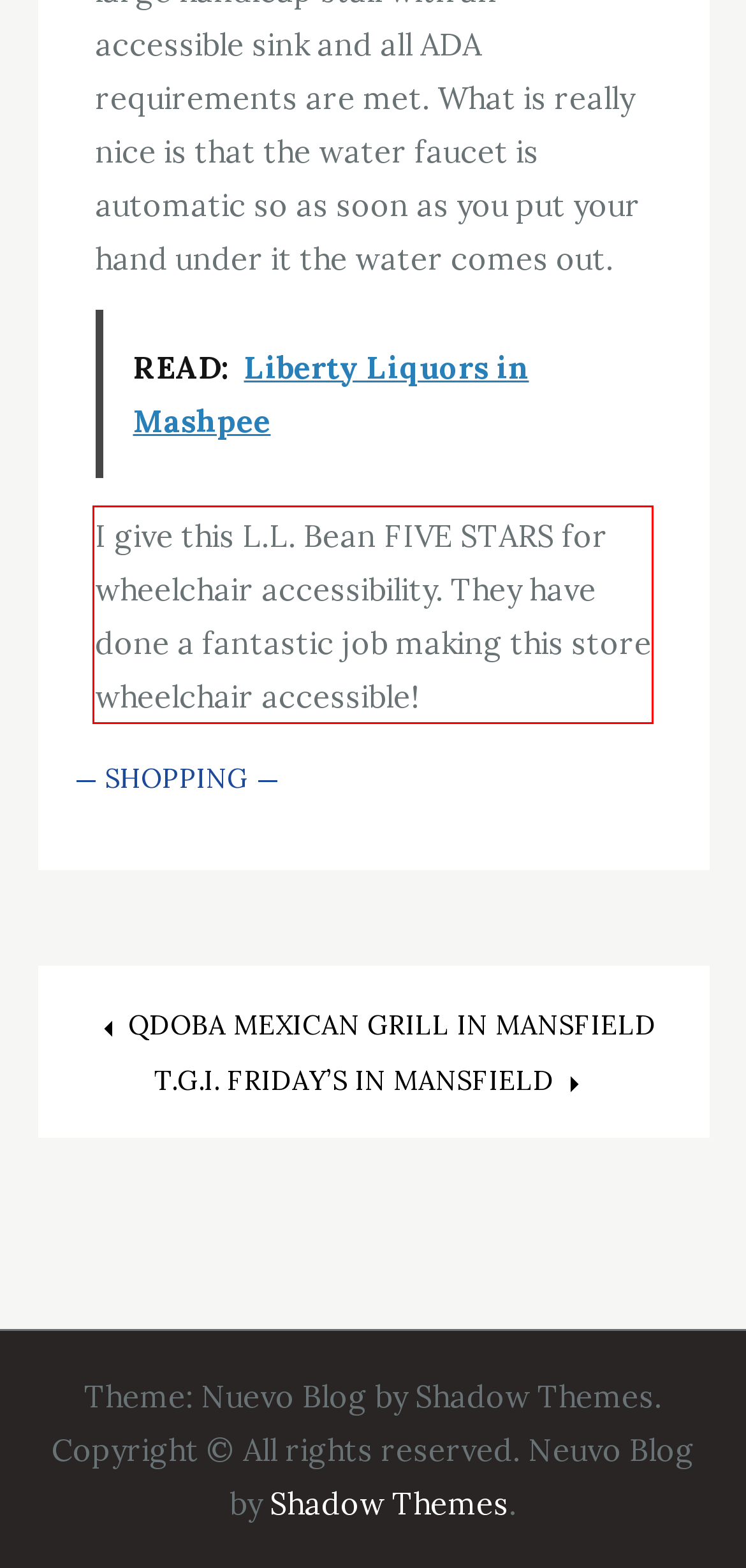Please analyze the screenshot of a webpage and extract the text content within the red bounding box using OCR.

I give this L.L. Bean FIVE STARS for wheelchair accessibility. They have done a fantastic job making this store wheelchair accessible!